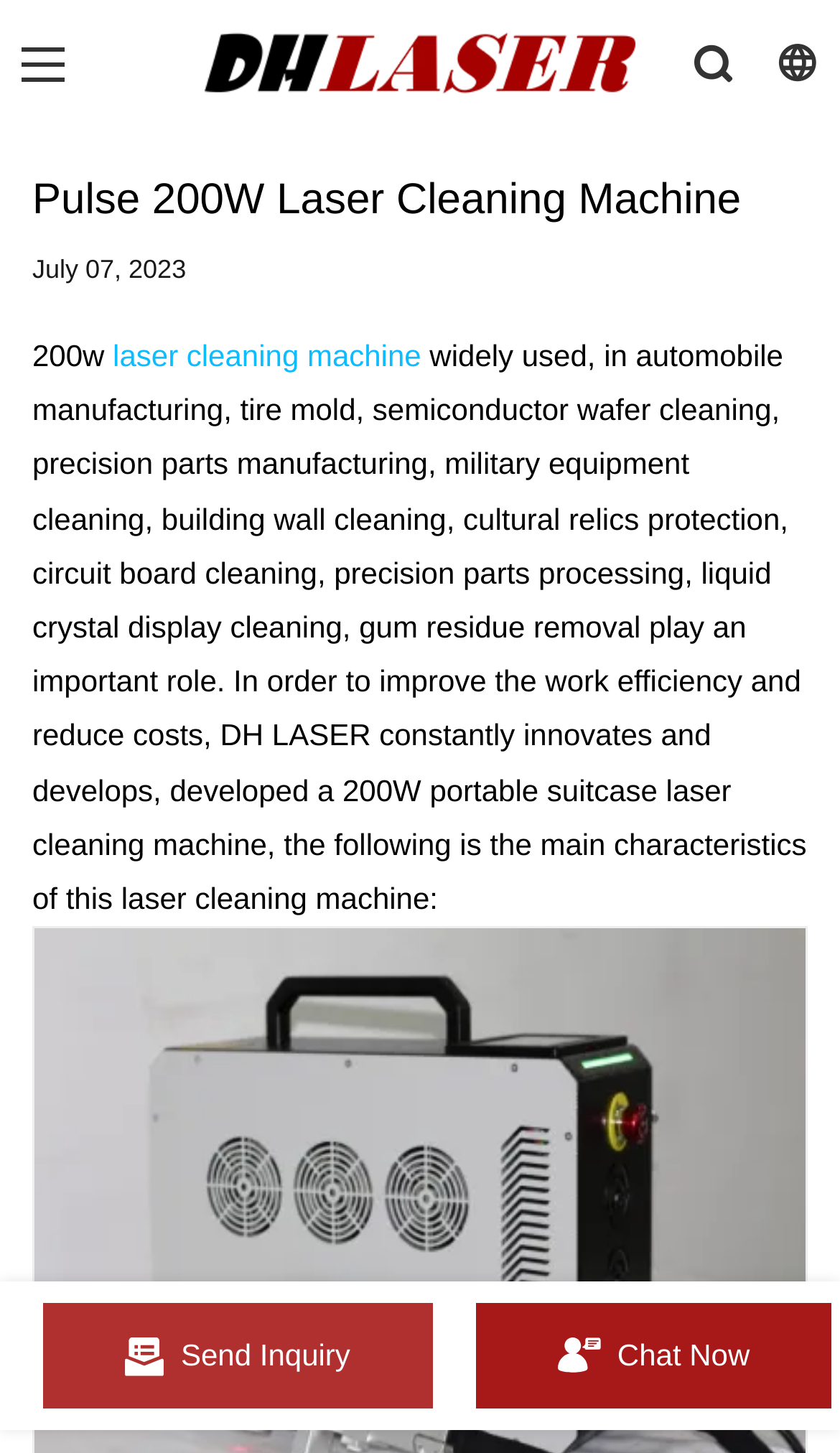Given the element description alt="DH LASER", specify the bounding box coordinates of the corresponding UI element in the format (top-left x, top-left y, bottom-right x, bottom-right y). All values must be between 0 and 1.

[0.244, 0.006, 0.756, 0.083]